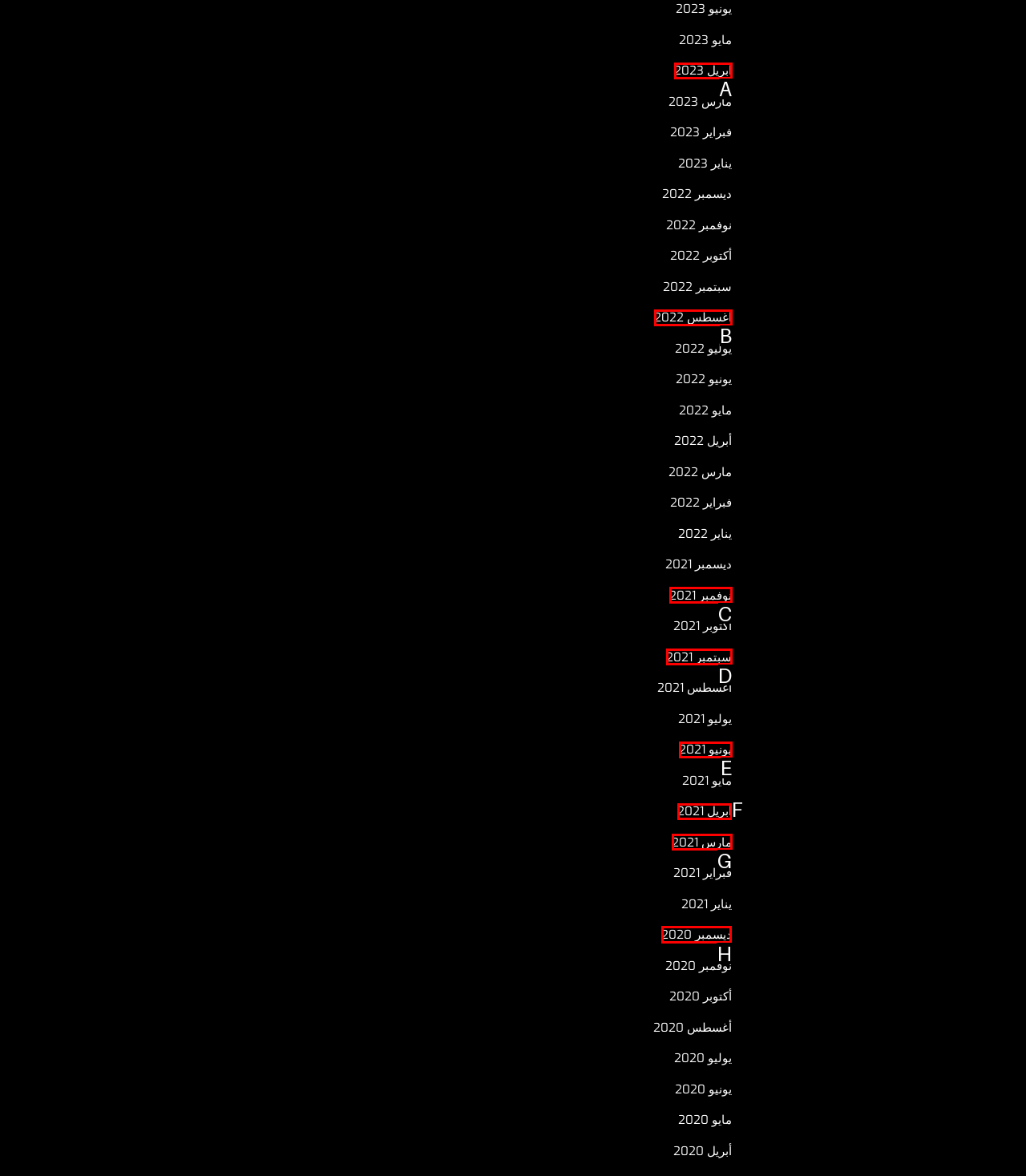Identify the correct option to click in order to complete this task: view December 2020
Answer with the letter of the chosen option directly.

H